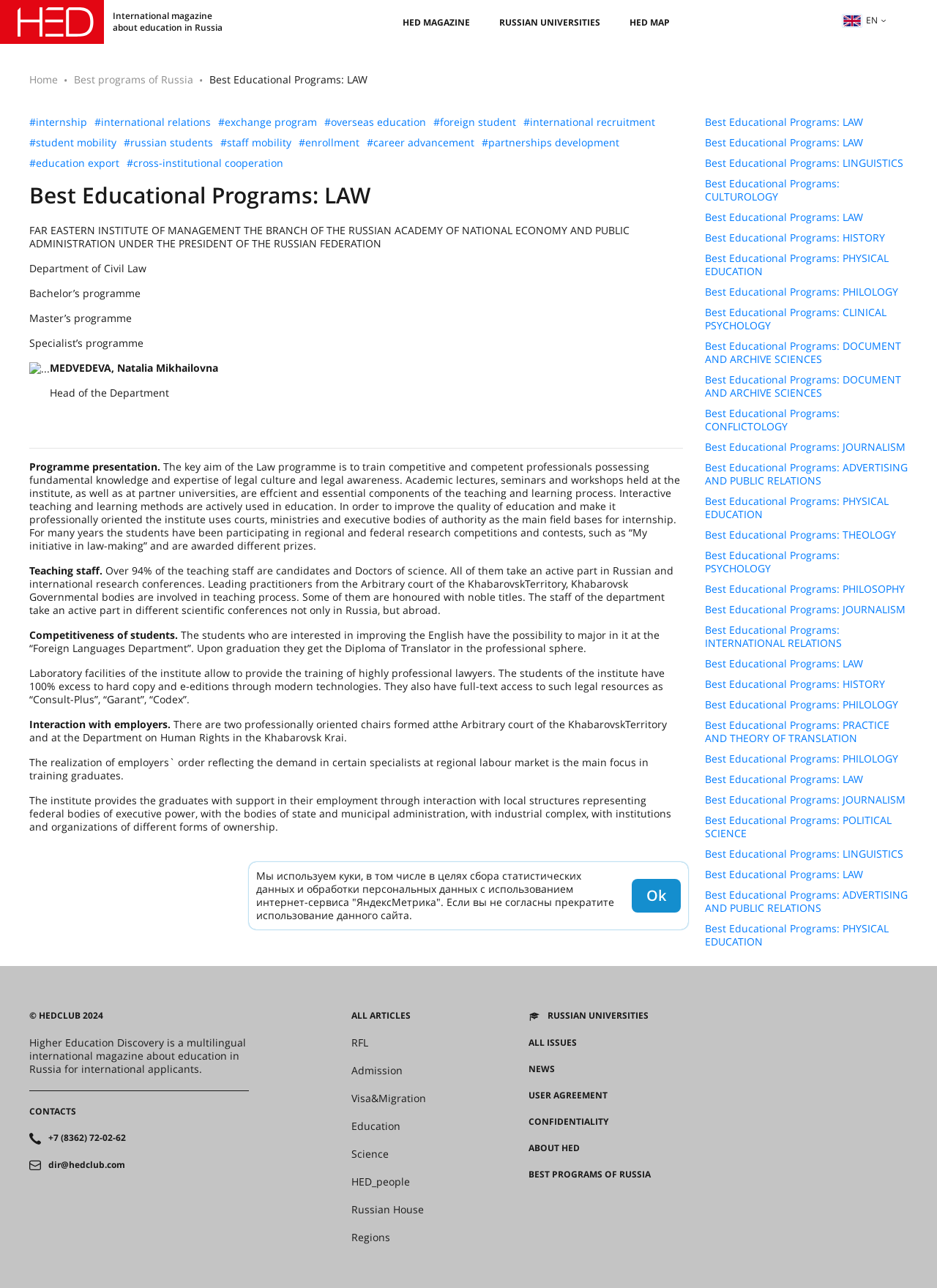Find the bounding box coordinates for the area you need to click to carry out the instruction: "Click on 'Submit Story'". The coordinates should be four float numbers between 0 and 1, indicated as [left, top, right, bottom].

None